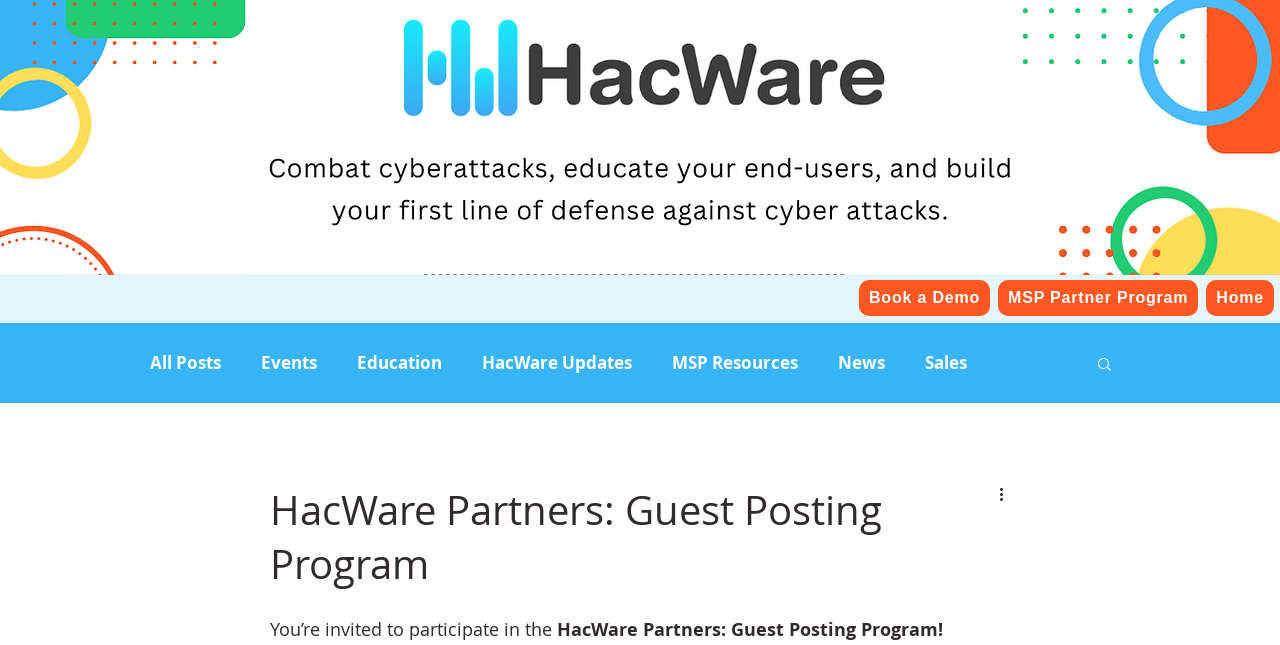Using the element description: "Contact Organizer", determine the bounding box coordinates for the specified UI element. The coordinates should be four float numbers between 0 and 1, [left, top, right, bottom].

None